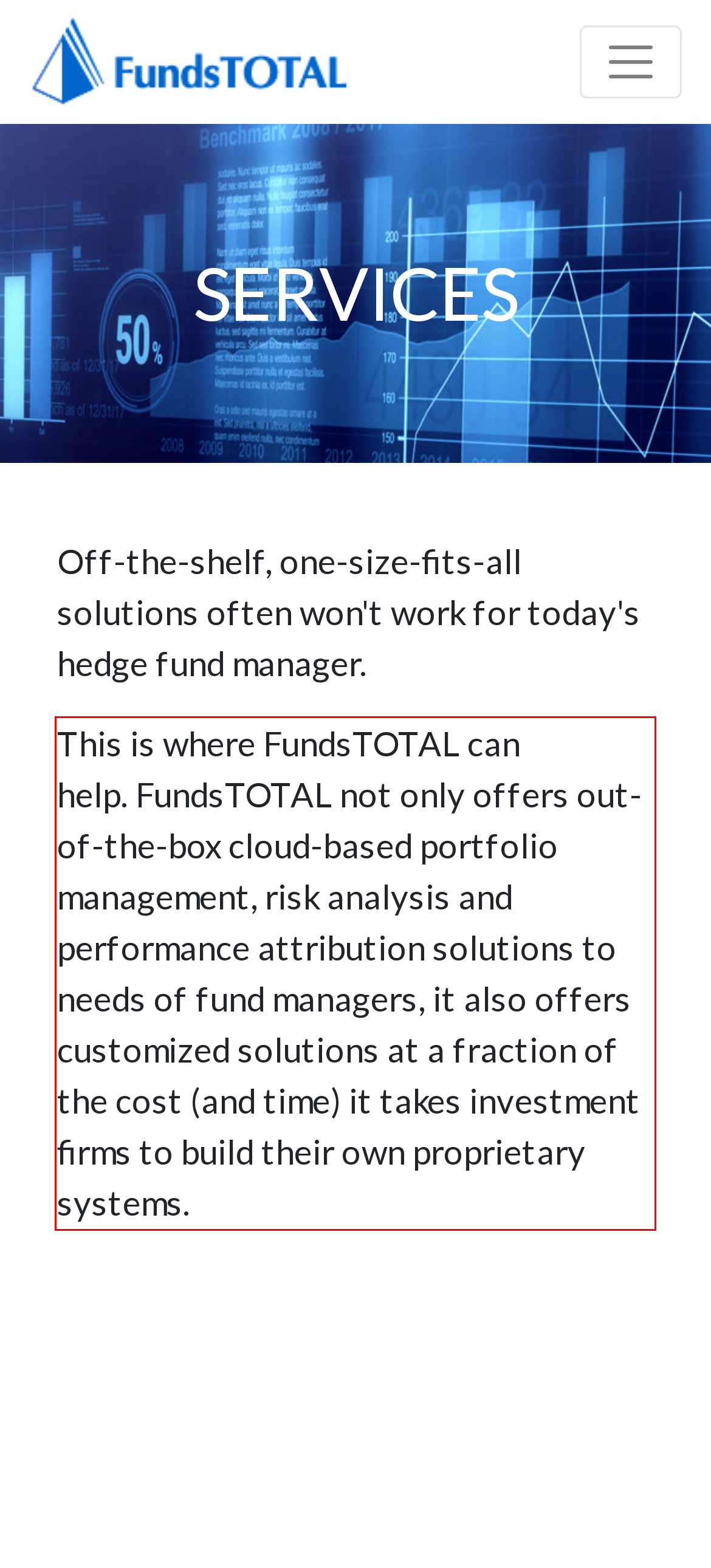Please identify and extract the text content from the UI element encased in a red bounding box on the provided webpage screenshot.

This is where FundsTOTAL can help. FundsTOTAL not only offers out-of-the-box cloud-based portfolio management, risk analysis and performance attribution solutions to needs of fund managers, it also offers customized solutions at a fraction of the cost (and time) it takes investment firms to build their own proprietary systems.